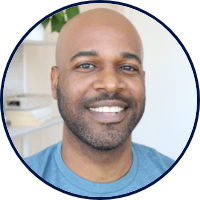Please answer the following question as detailed as possible based on the image: 
What is Sean Davis's profession?

The caption describes Sean Davis as a successful entrepreneur in real estate investing and web development, highlighting his journey from military service to becoming an entrepreneur.